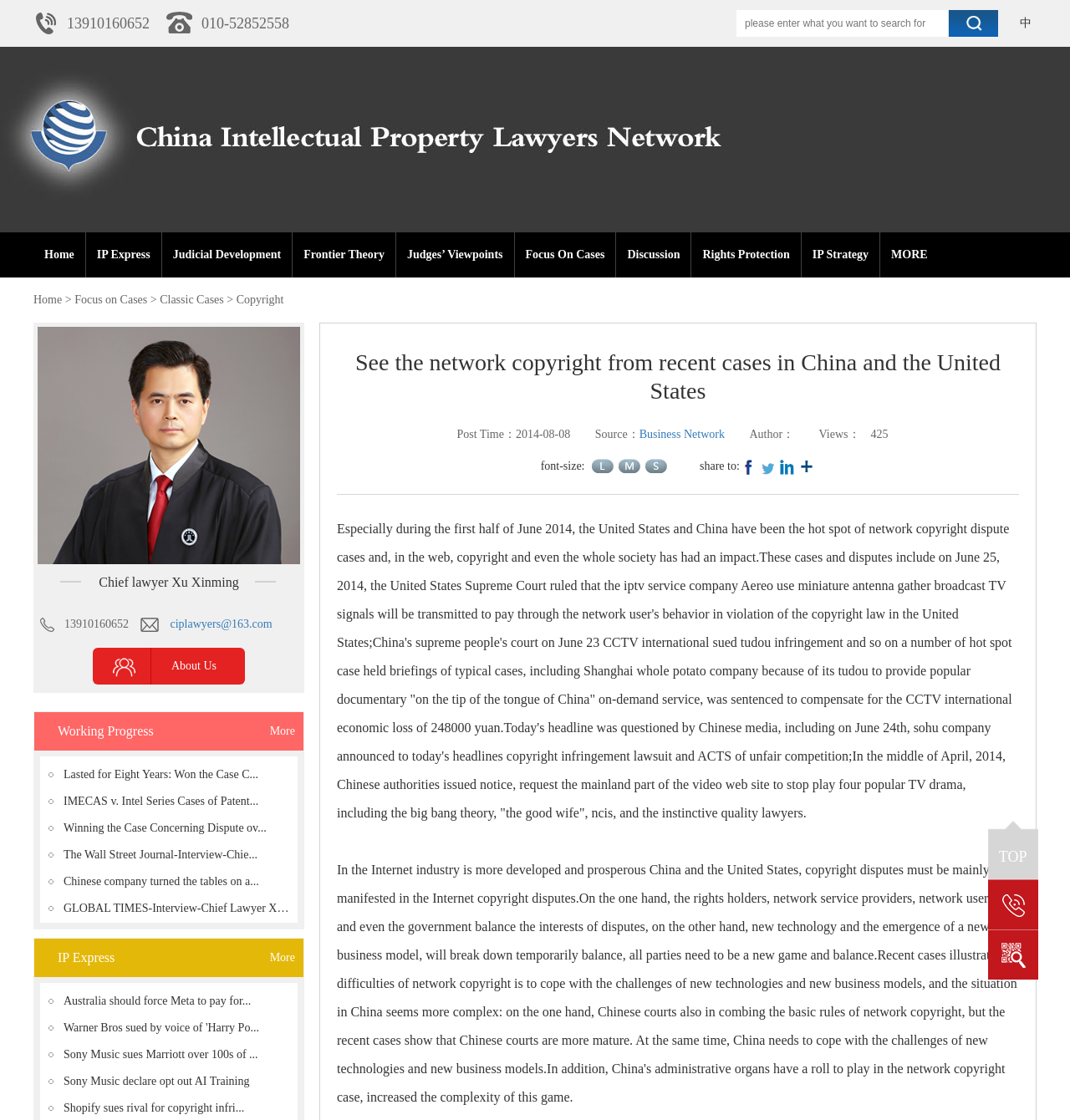How many views does the article have?
Make sure to answer the question with a detailed and comprehensive explanation.

The number of views of the article can be found at the bottom of the webpage, next to the 'Views:' label. It is displayed as a static text element.